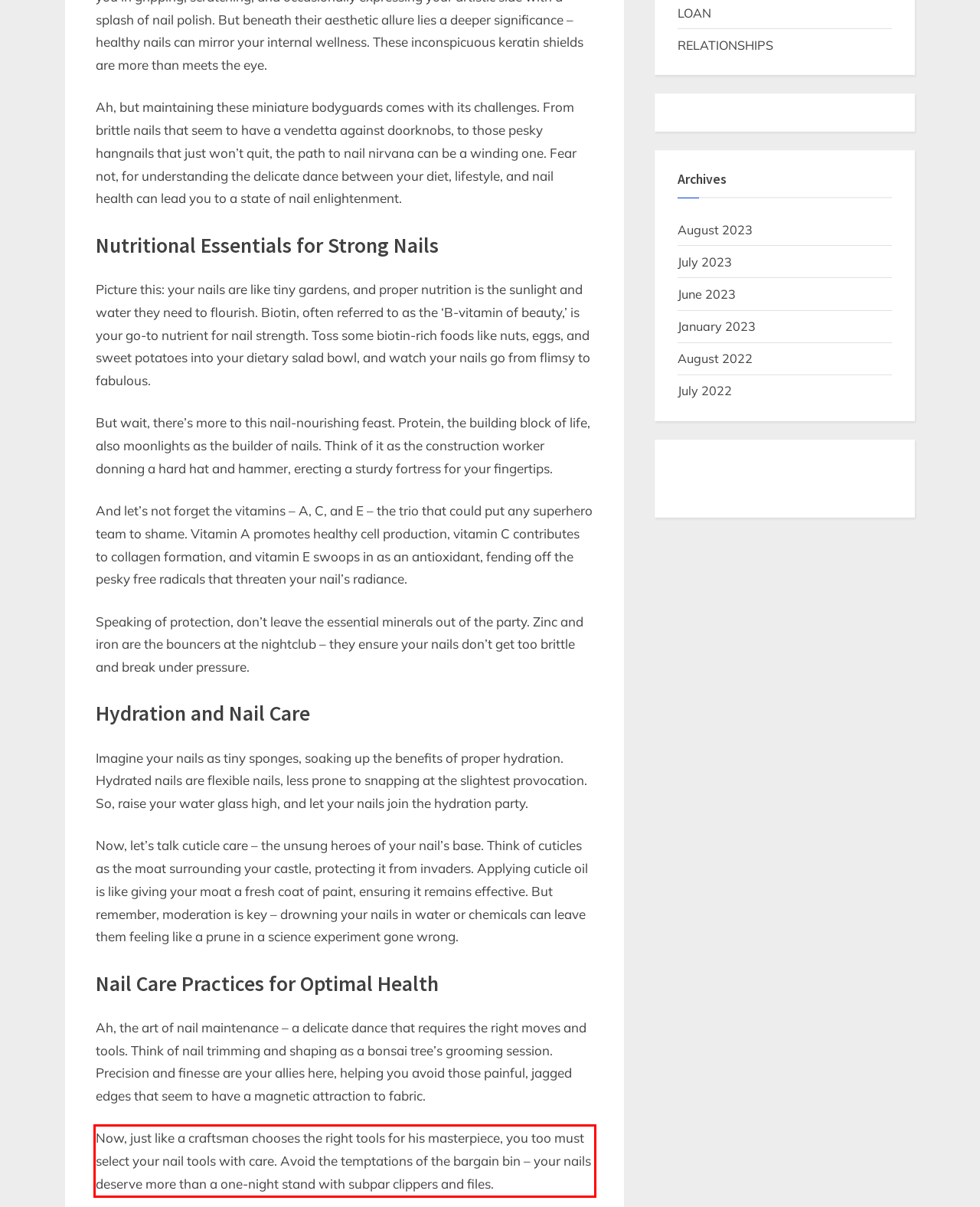You have a screenshot of a webpage with a red bounding box. Identify and extract the text content located inside the red bounding box.

Now, just like a craftsman chooses the right tools for his masterpiece, you too must select your nail tools with care. Avoid the temptations of the bargain bin – your nails deserve more than a one-night stand with subpar clippers and files.